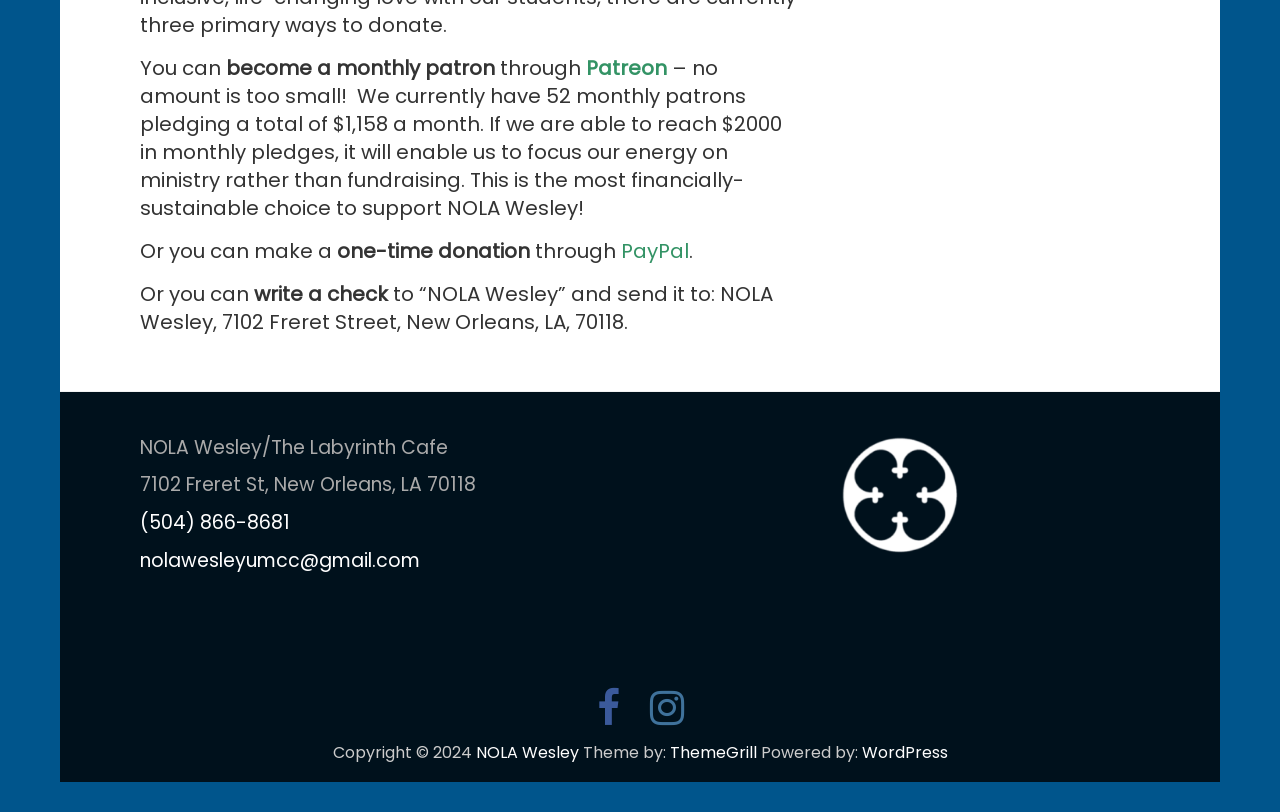Please identify the bounding box coordinates of where to click in order to follow the instruction: "write a check to NOLA Wesley".

[0.198, 0.344, 0.303, 0.379]